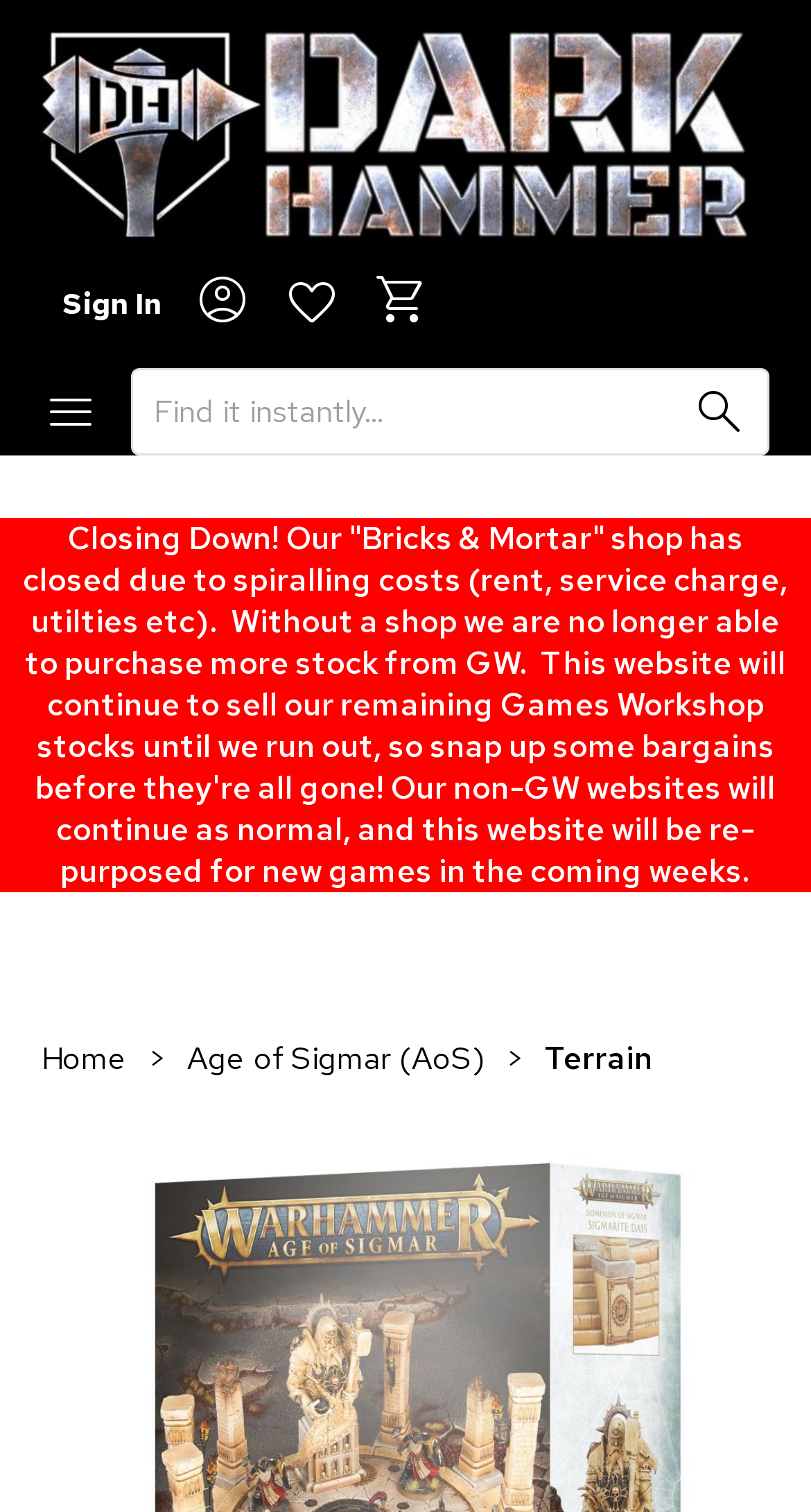Provide the bounding box coordinates of the section that needs to be clicked to accomplish the following instruction: "Search for products."

[0.162, 0.243, 0.949, 0.301]